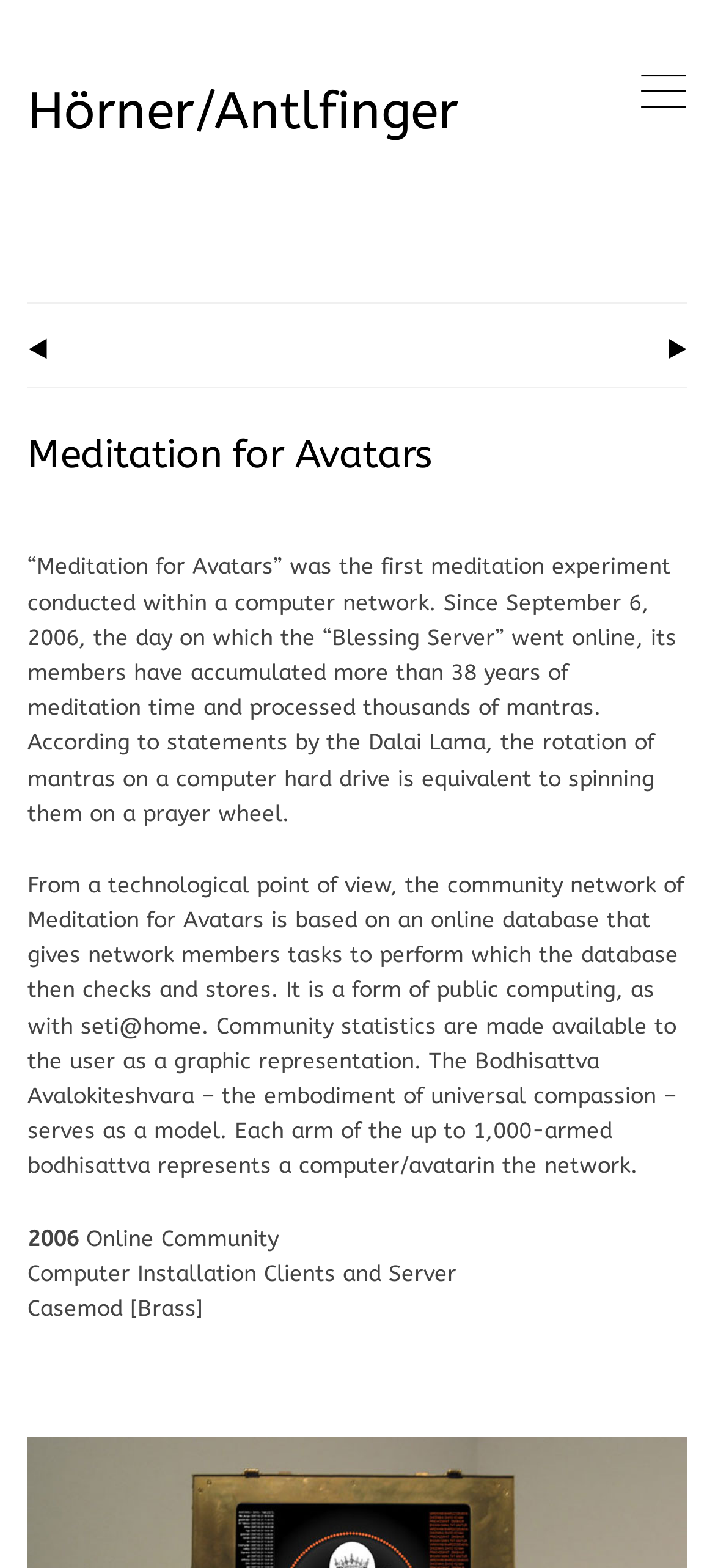Based on the visual content of the image, answer the question thoroughly: What is the name of the meditation experiment?

The name of the meditation experiment is mentioned in the heading 'Meditation for Avatars' and also in the static text '“Meditation for Avatars” was the first meditation experiment conducted within a computer network.'